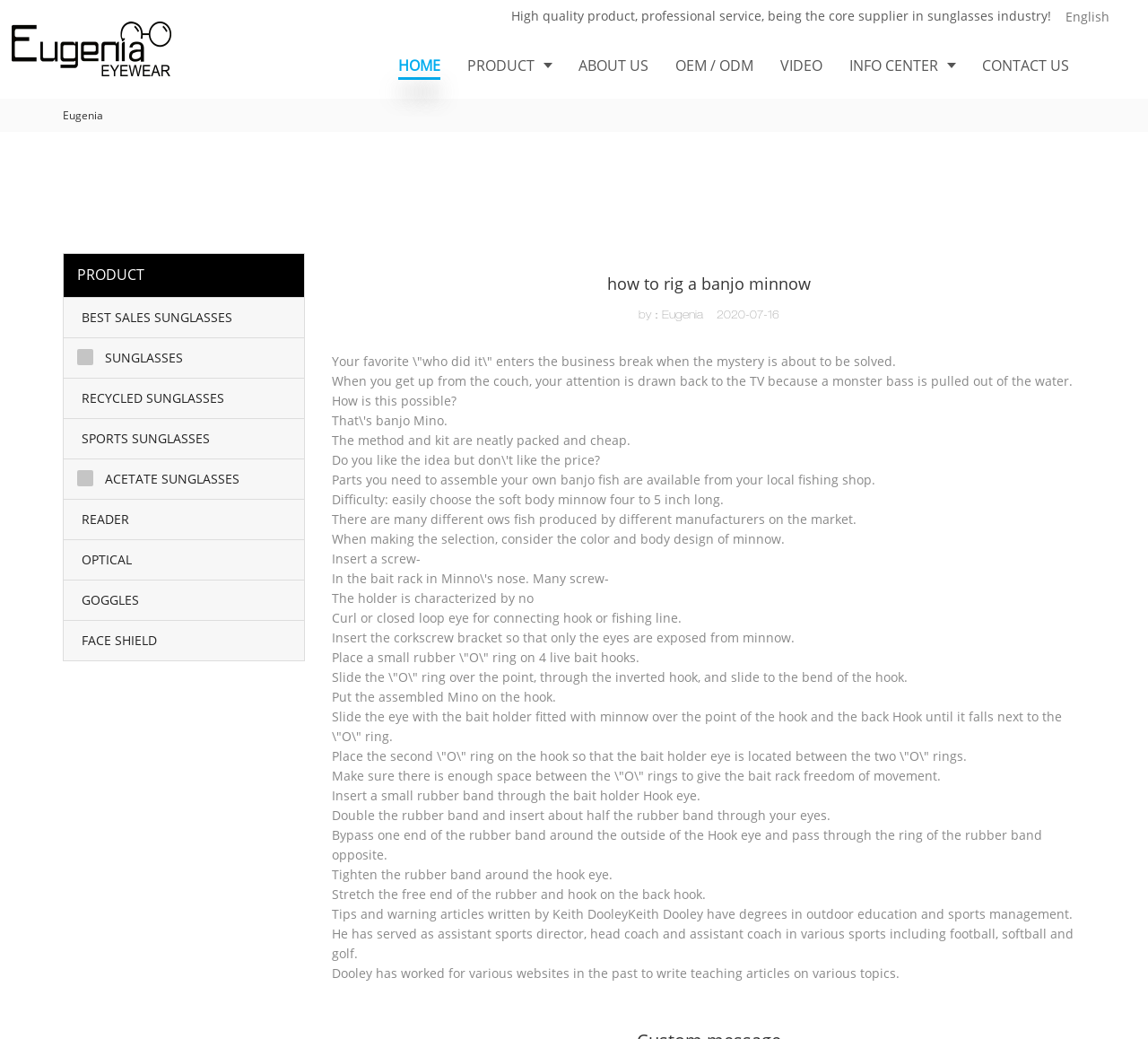Please identify the bounding box coordinates of the area that needs to be clicked to follow this instruction: "click the 'PRODUCT' link".

[0.395, 0.031, 0.492, 0.095]